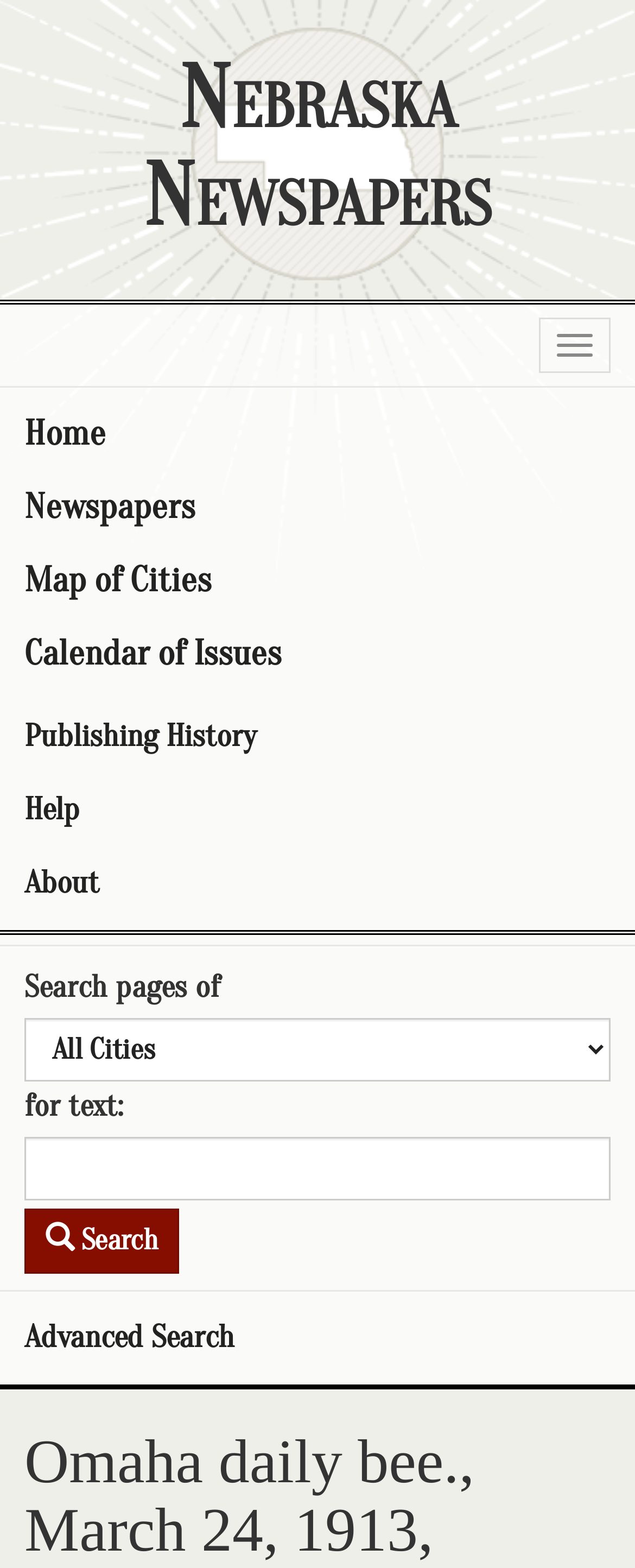Please respond to the question using a single word or phrase:
What is the purpose of the search box?

Search pages of newspapers